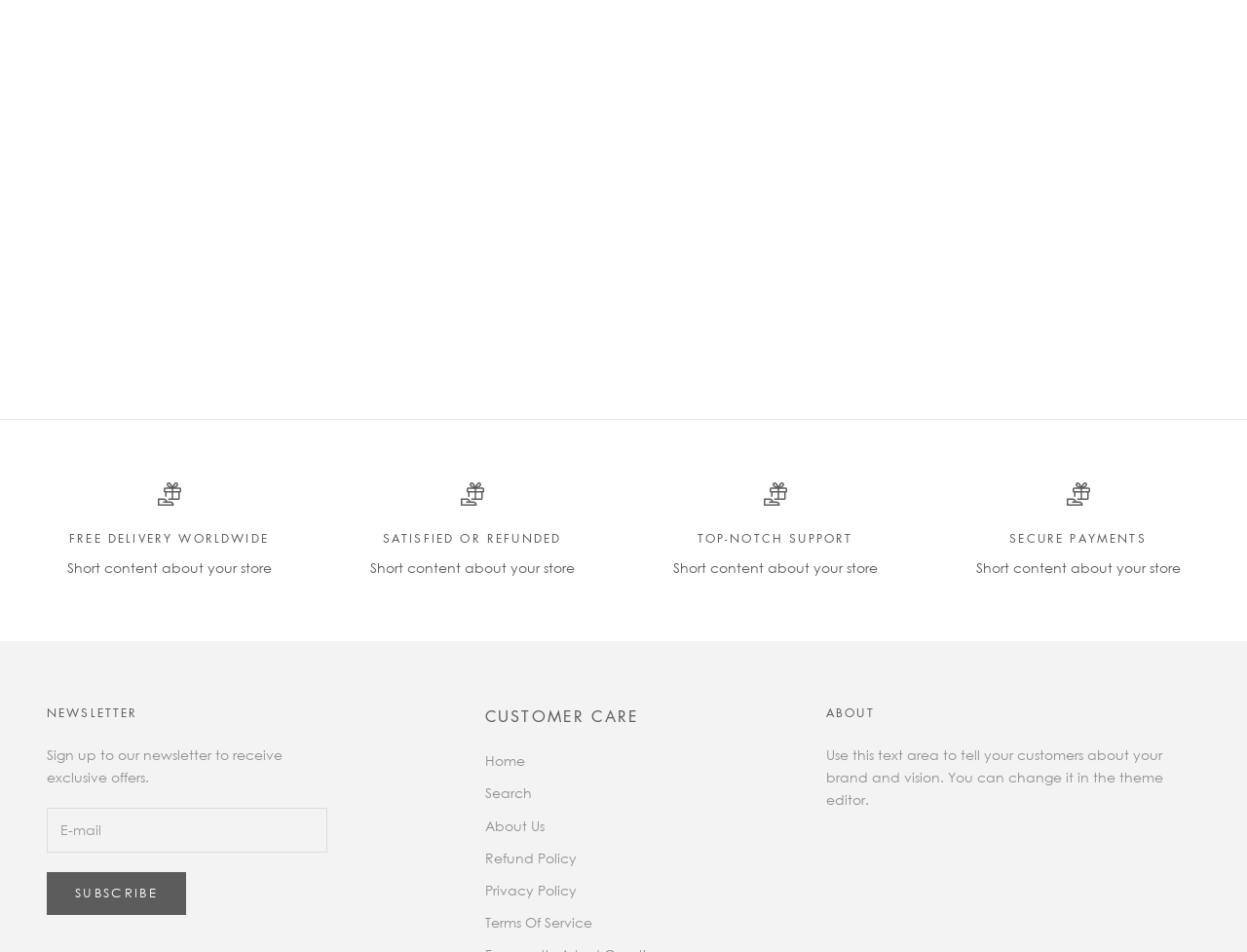What is the call-to-action text for the newsletter subscription?
Please provide a single word or phrase as your answer based on the image.

SUBSCRIBE